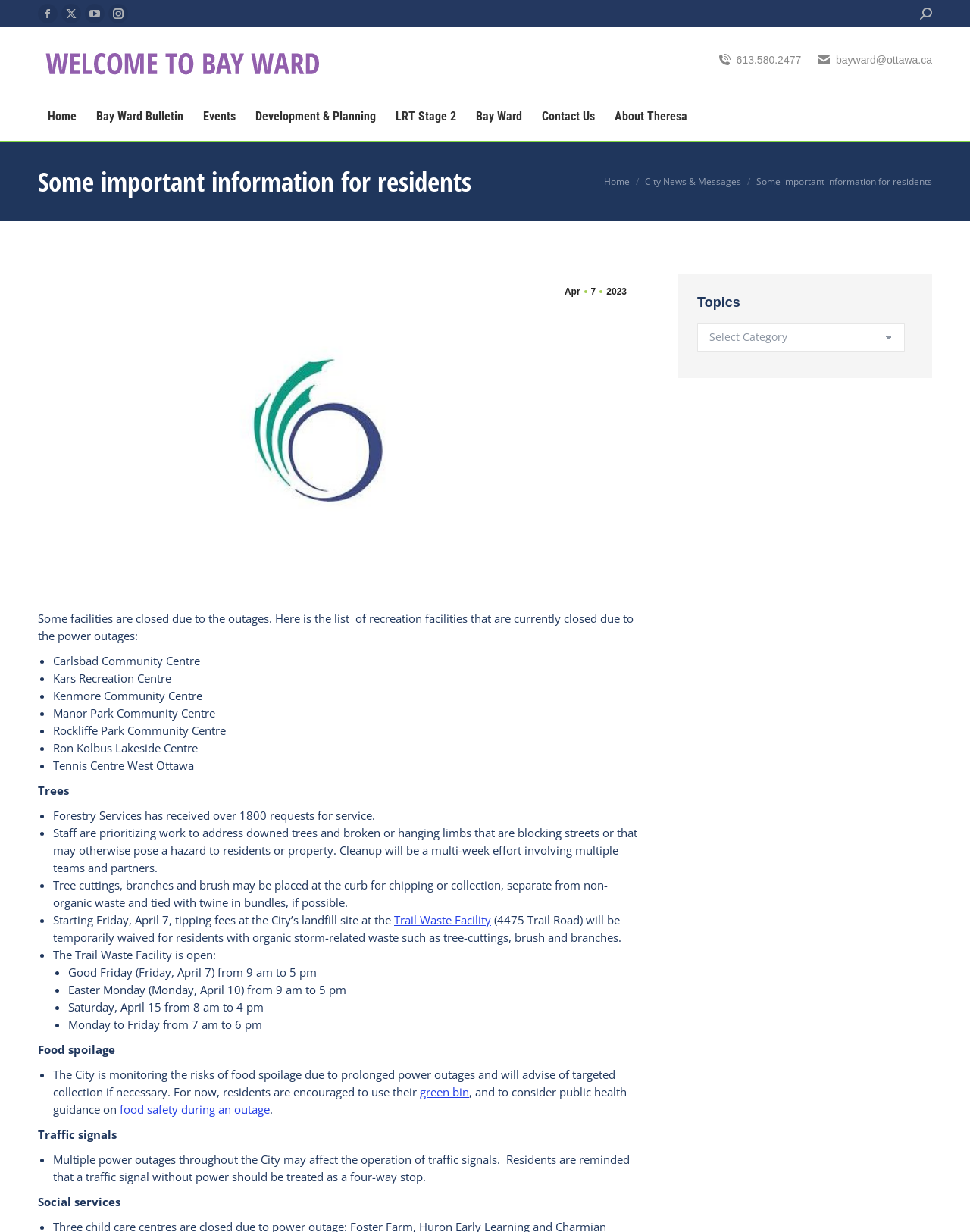Identify the bounding box coordinates for the UI element described as: "food safety during an outage".

[0.123, 0.894, 0.278, 0.906]